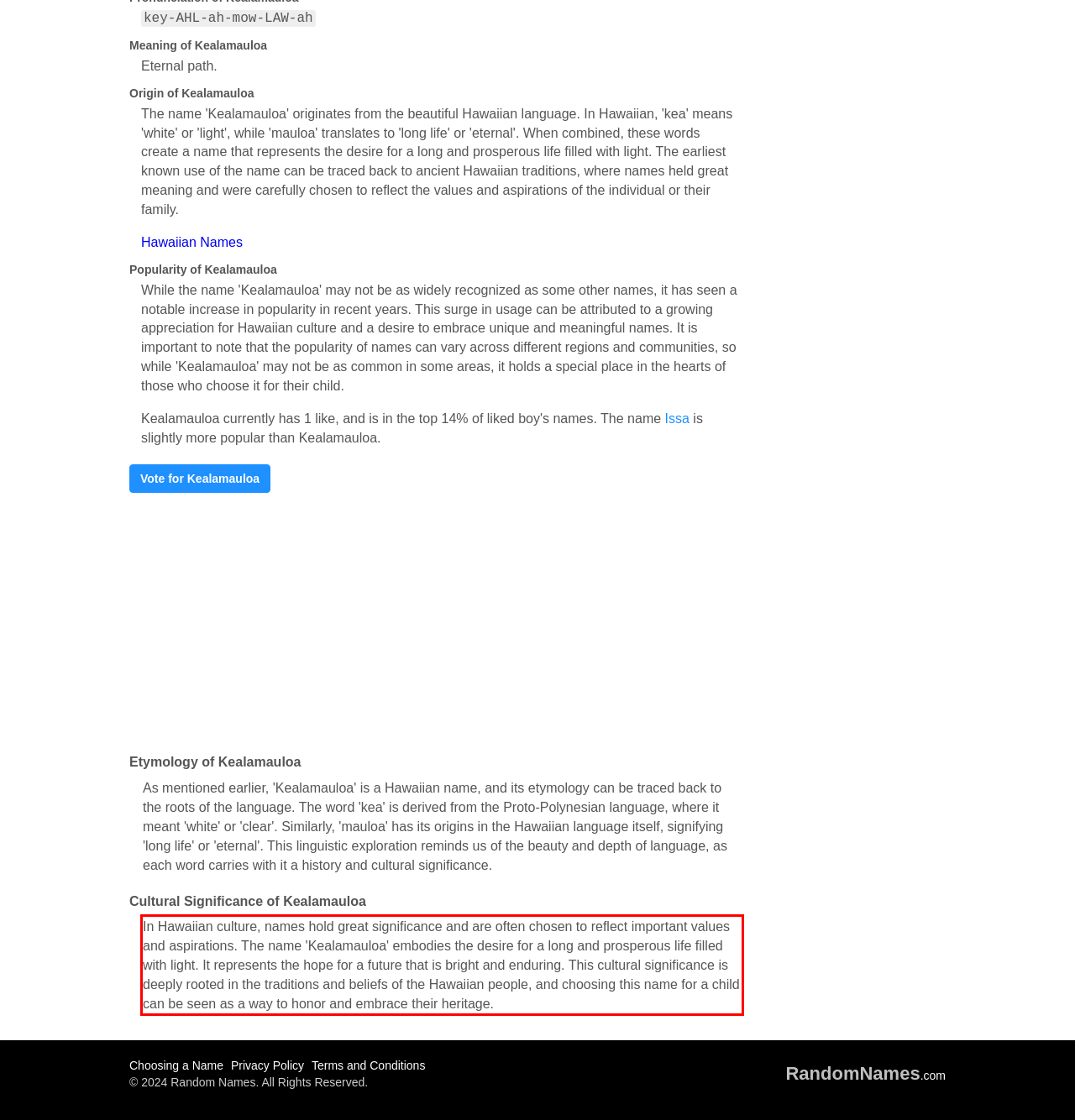Within the screenshot of the webpage, there is a red rectangle. Please recognize and generate the text content inside this red bounding box.

In Hawaiian culture, names hold great significance and are often chosen to reflect important values and aspirations. The name 'Kealamauloa' embodies the desire for a long and prosperous life filled with light. It represents the hope for a future that is bright and enduring. This cultural significance is deeply rooted in the traditions and beliefs of the Hawaiian people, and choosing this name for a child can be seen as a way to honor and embrace their heritage.